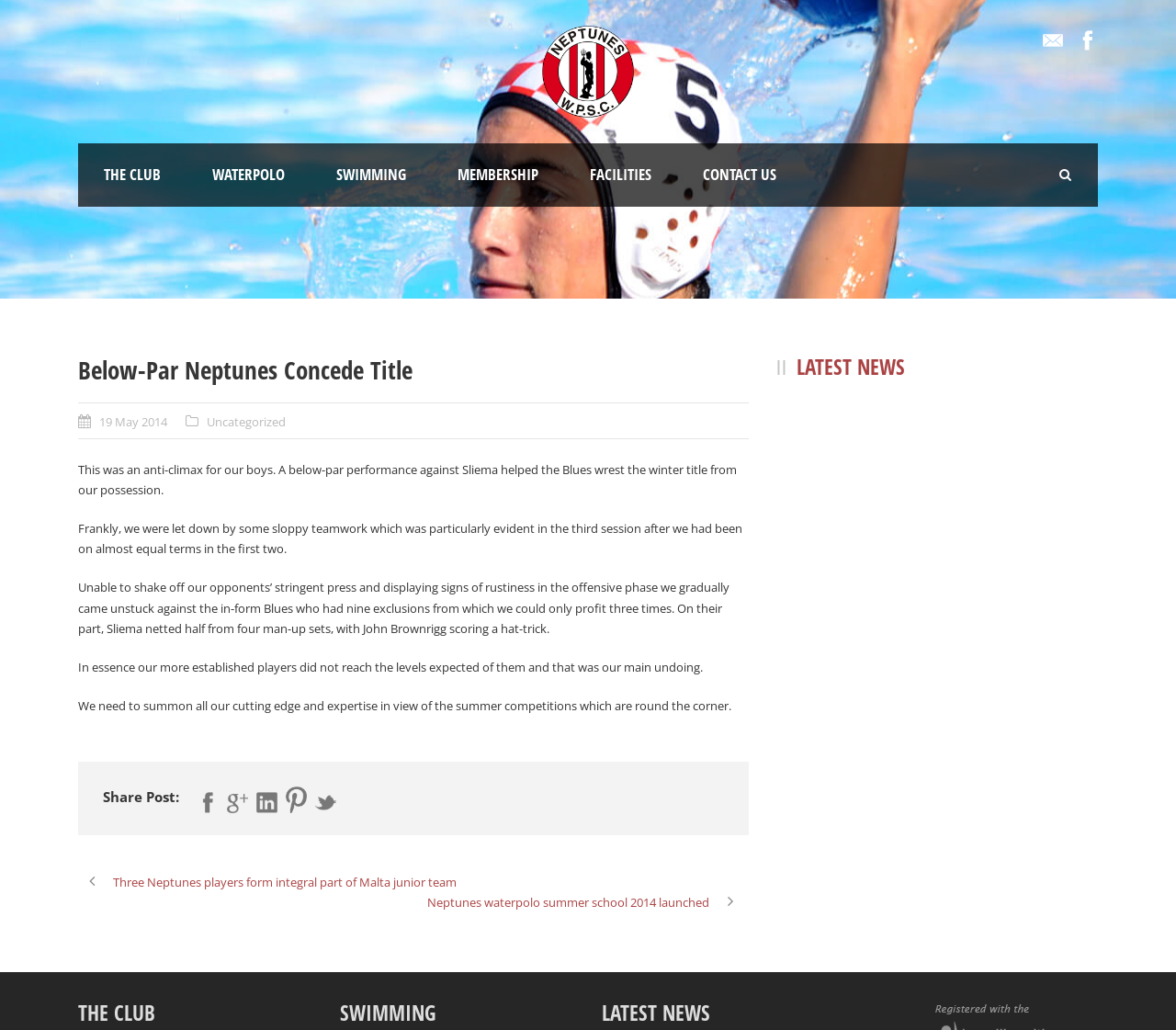Using the element description parent_node: Share Post:, predict the bounding box coordinates for the UI element. Provide the coordinates in (top-left x, top-left y, bottom-right x, bottom-right y) format with values ranging from 0 to 1.

[0.168, 0.769, 0.186, 0.789]